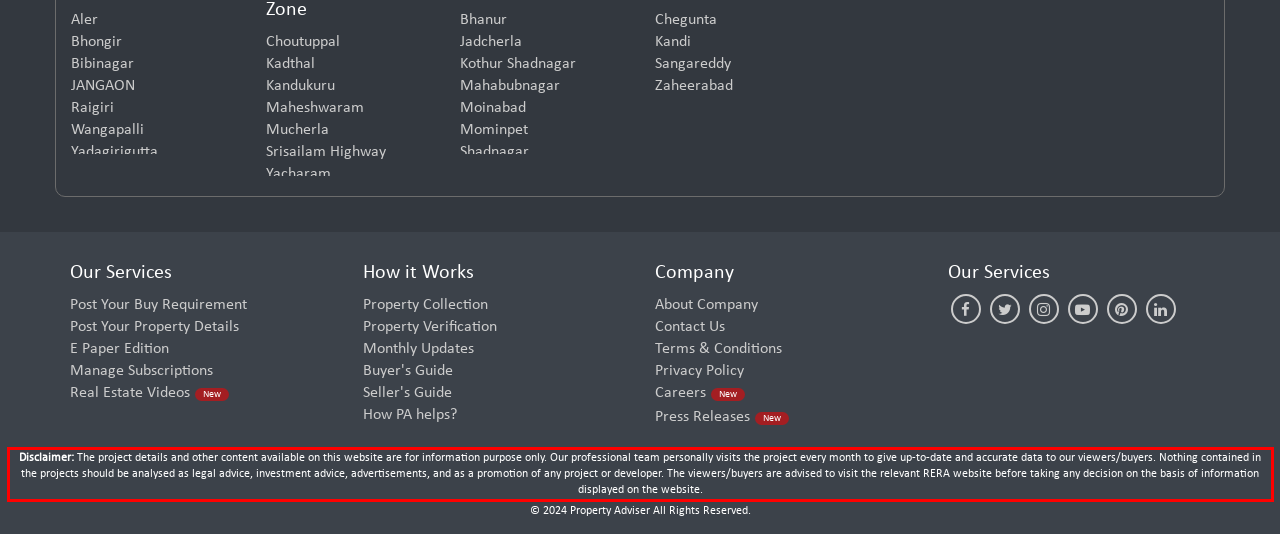Please perform OCR on the UI element surrounded by the red bounding box in the given webpage screenshot and extract its text content.

Disclaimer: The project details and other content available on this website are for information purpose only. Our professional team personally visits the project every month to give up-to-date and accurate data to our viewers/buyers. Nothing contained in the projects should be analysed as legal advice, investment advice, advertisements, and as a promotion of any project or developer. The viewers/buyers are advised to visit the relevant RERA website before taking any decision on the basis of information displayed on the website.